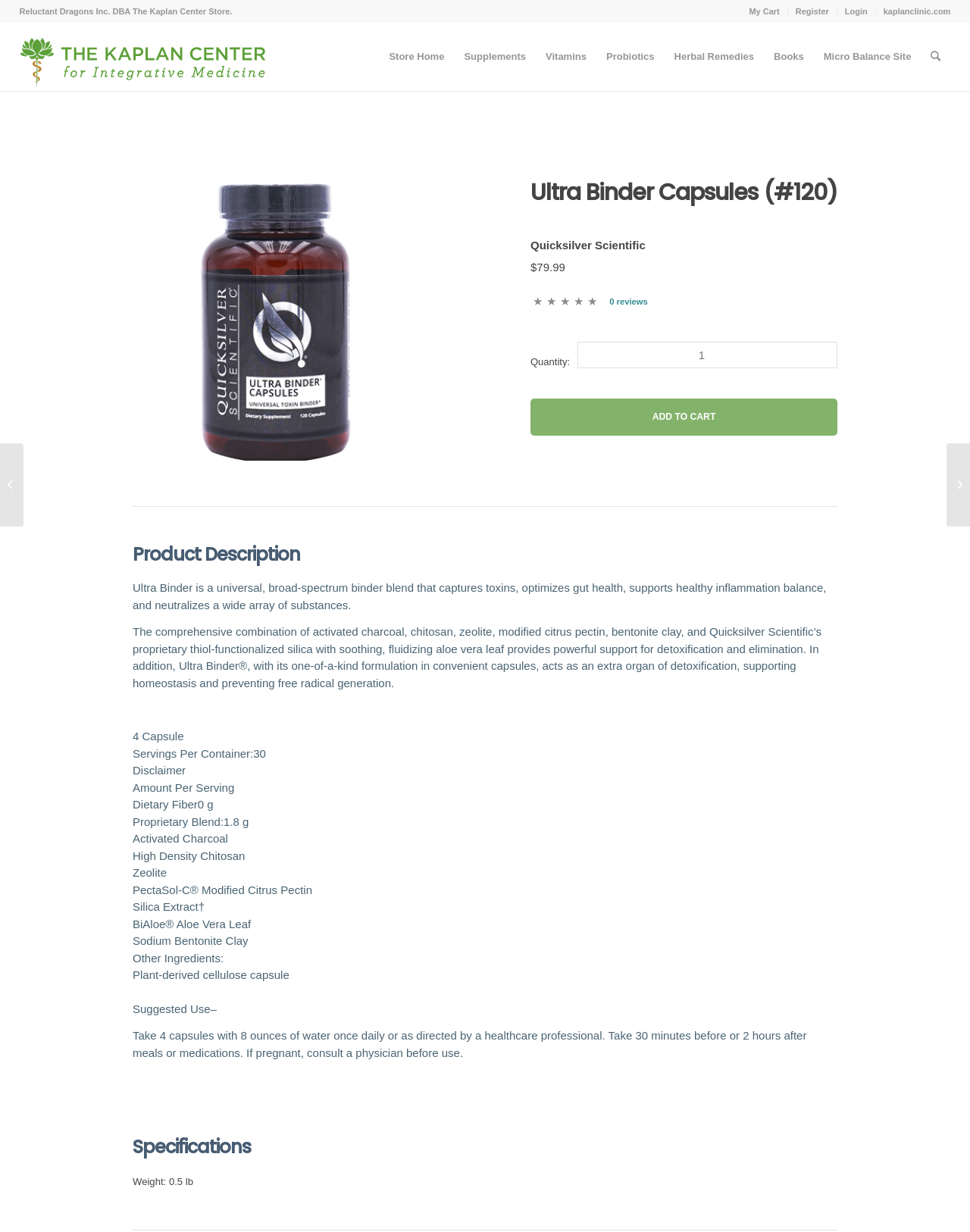Please give a succinct answer using a single word or phrase:
What is the name of the product?

Ultra Binder Capsules